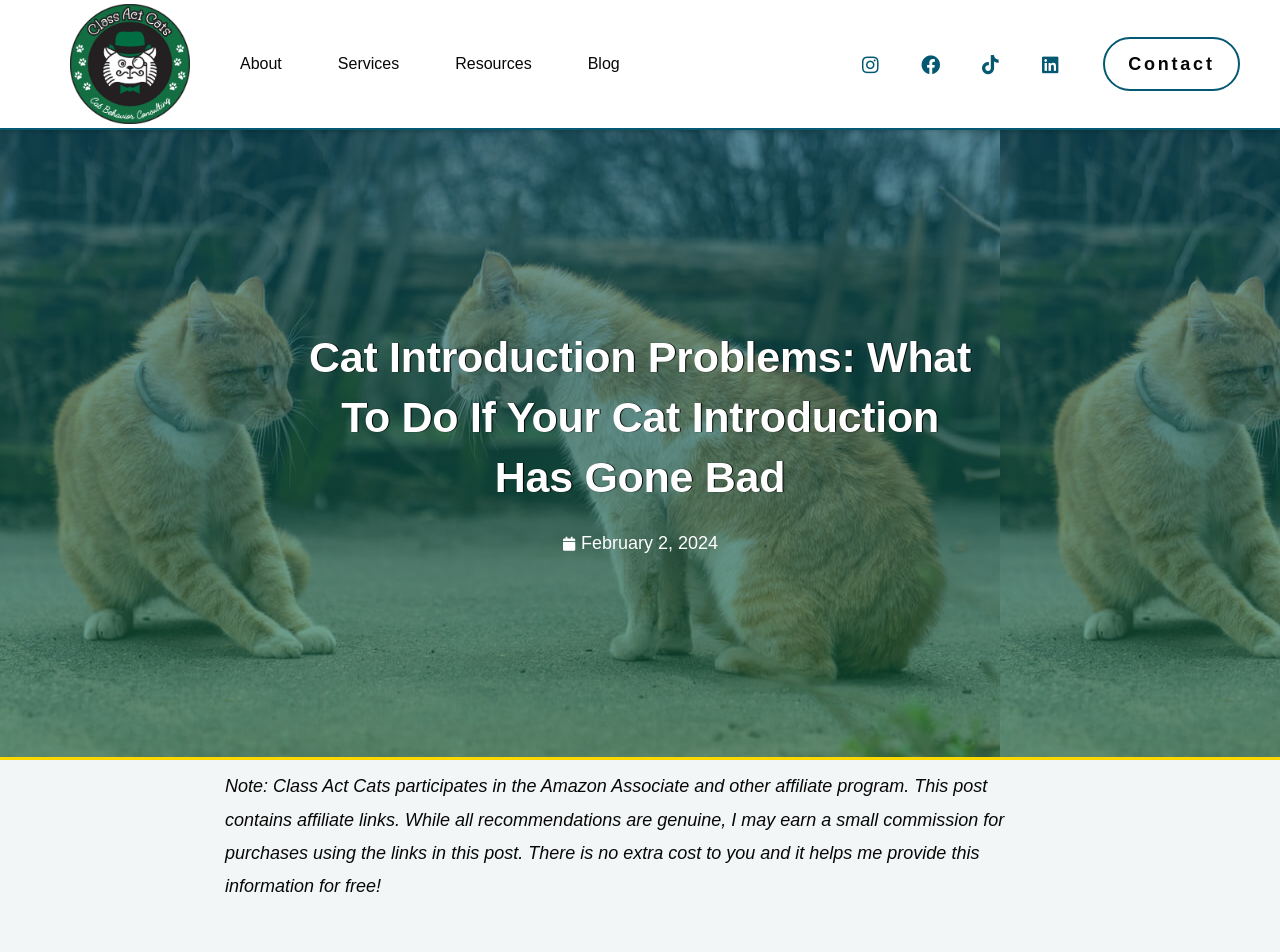Please locate the bounding box coordinates of the element that needs to be clicked to achieve the following instruction: "go to About page". The coordinates should be four float numbers between 0 and 1, i.e., [left, top, right, bottom].

[0.172, 0.028, 0.244, 0.106]